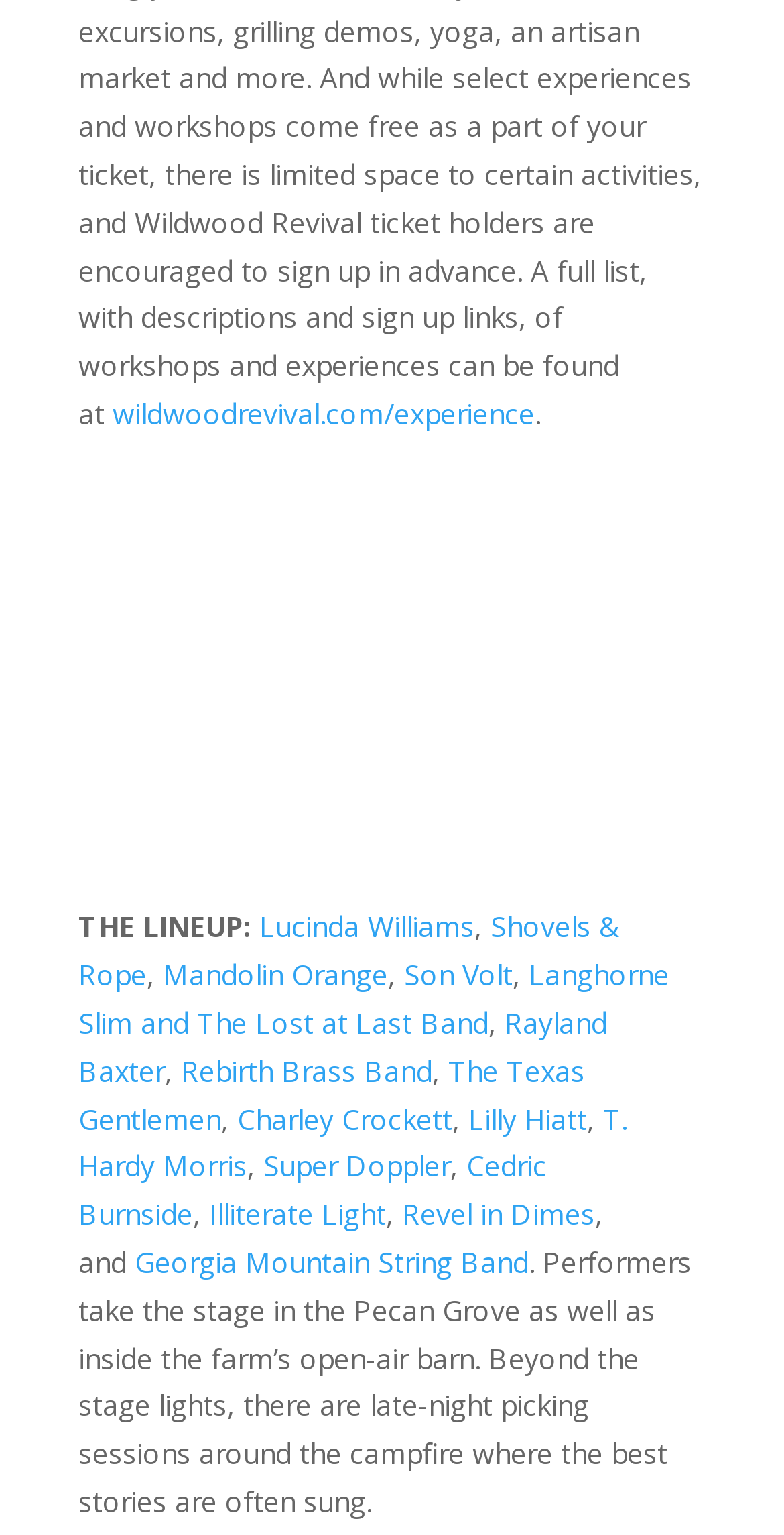Please pinpoint the bounding box coordinates for the region I should click to adhere to this instruction: "Learn more about Shovels & Rope".

[0.1, 0.591, 0.792, 0.647]